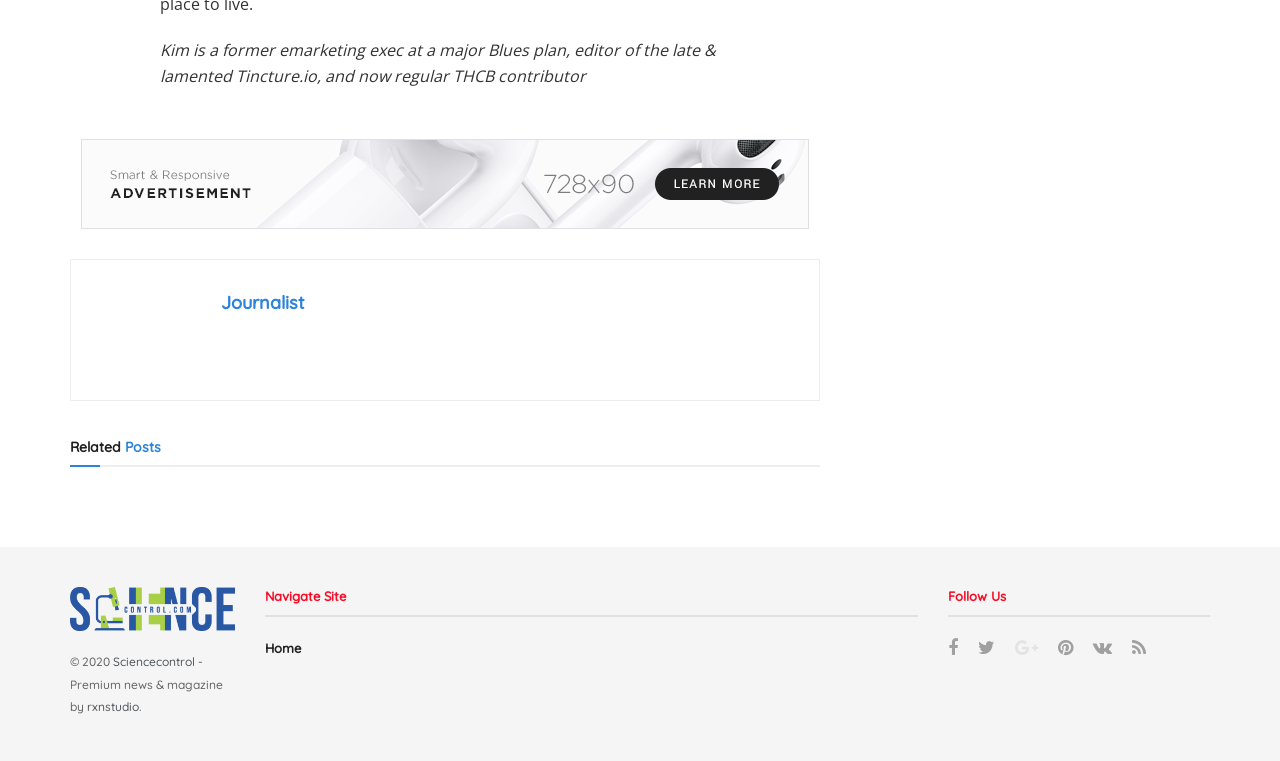What is the profession of the person described?
Answer the question based on the image using a single word or a brief phrase.

Journalist